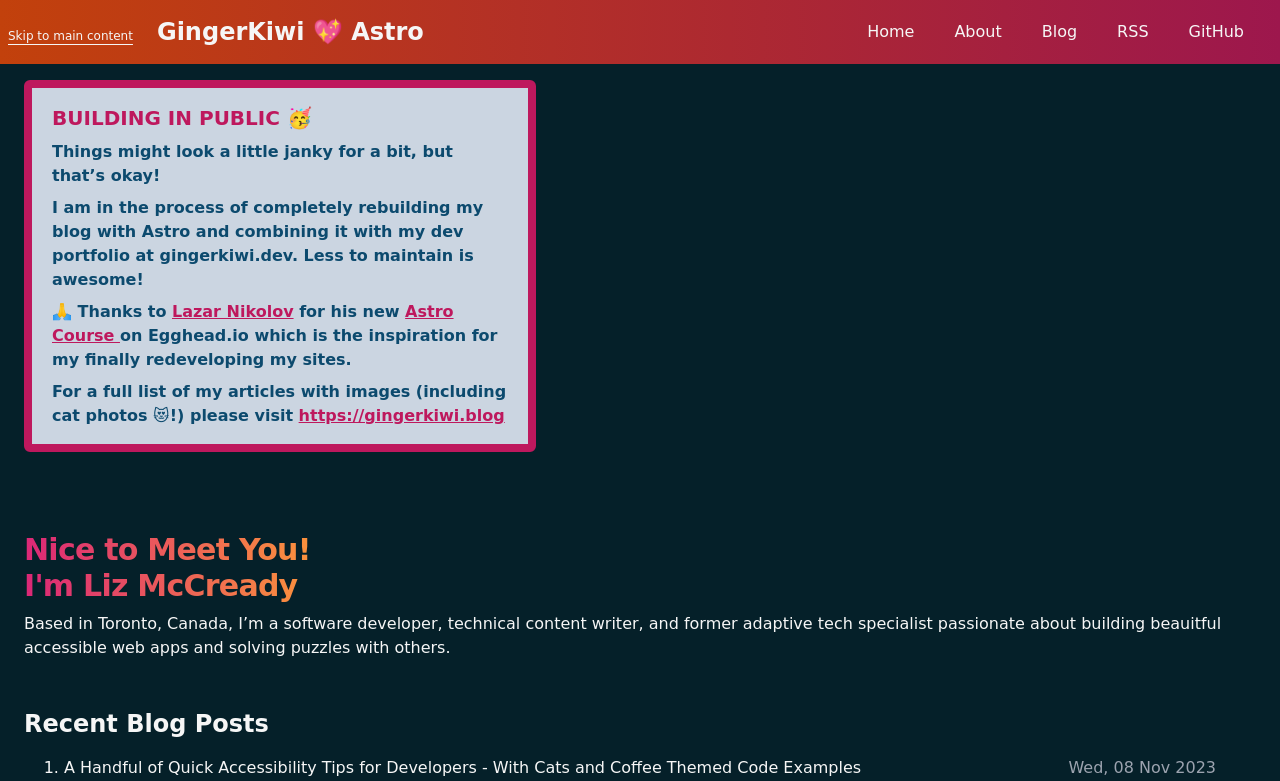What is the profession of the author?
Refer to the image and give a detailed answer to the query.

The answer can be found in the section 'Nice to Meet You! I'm Liz McCready' which is a heading element. The text following the heading is a description of the author, indicating that Liz McCready is a software developer, technical content writer, and former adaptive tech specialist.